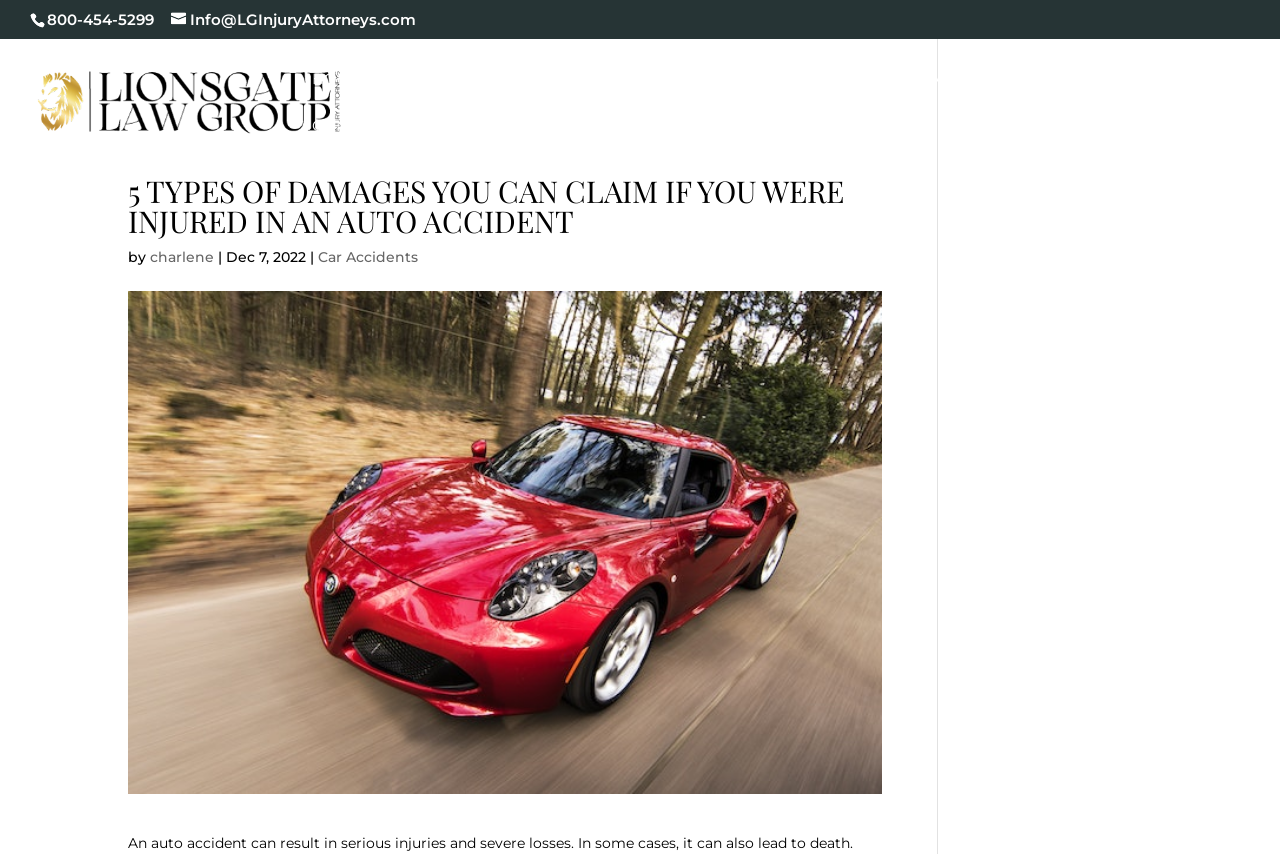Refer to the image and offer a detailed explanation in response to the question: What type of accident is discussed in the article?

I found the type of accident by looking at the section below the main heading, where I saw a link element with the text 'Car Accidents'. This suggests that the article is discussing car accidents.